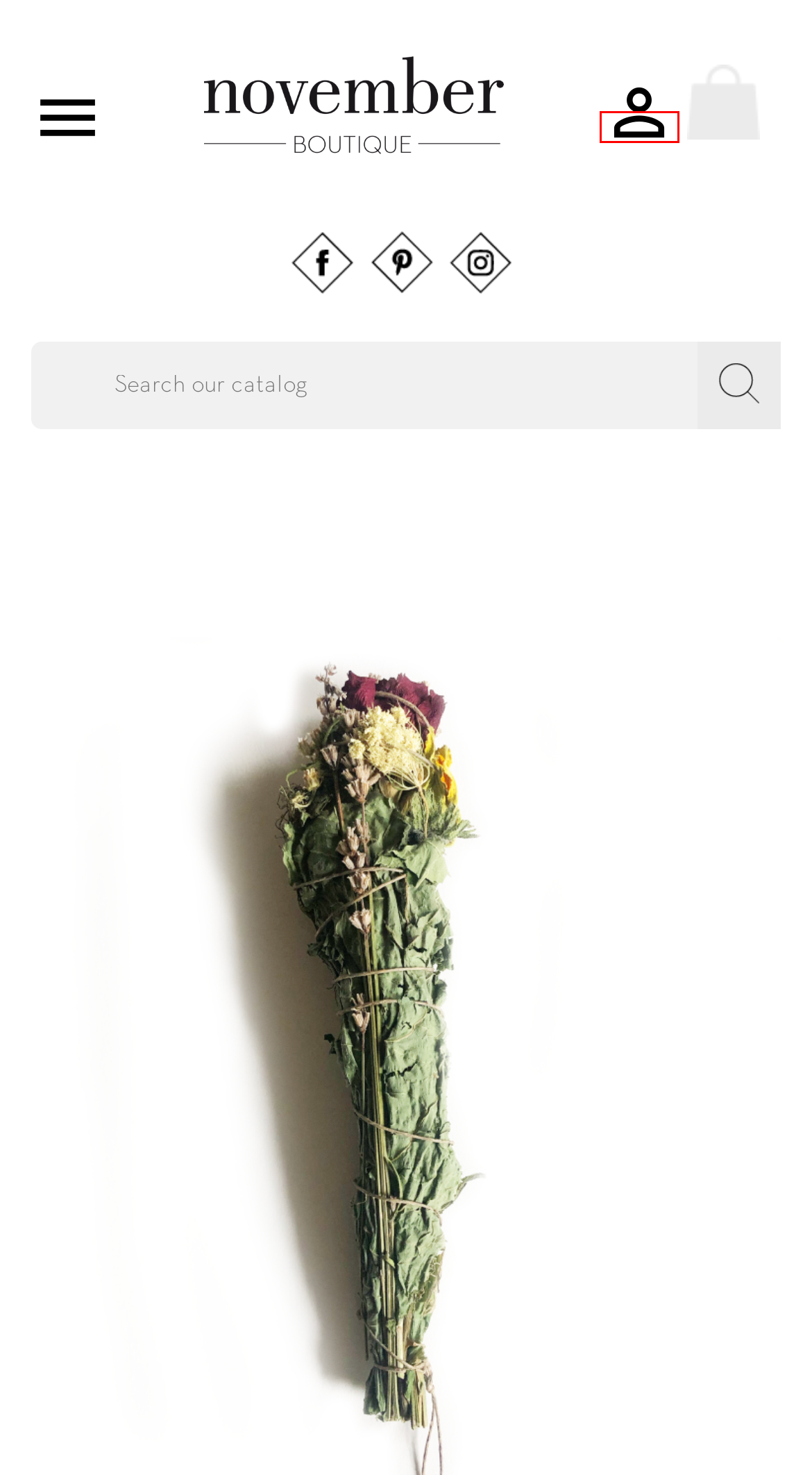Examine the screenshot of a webpage with a red bounding box around a UI element. Your task is to identify the webpage description that best corresponds to the new webpage after clicking the specified element. The given options are:
A. Login
B. Legal Notice
C. november Boutique
D. Shipping and payment
E. Juniper Smudge Stick by FIBER & HEART
F. Revocation terms
G. AVALON SMUDE INCENSE HERBS BY FIBER & HEART
H. PALO SANTO SMUDGE BUNDLE

A